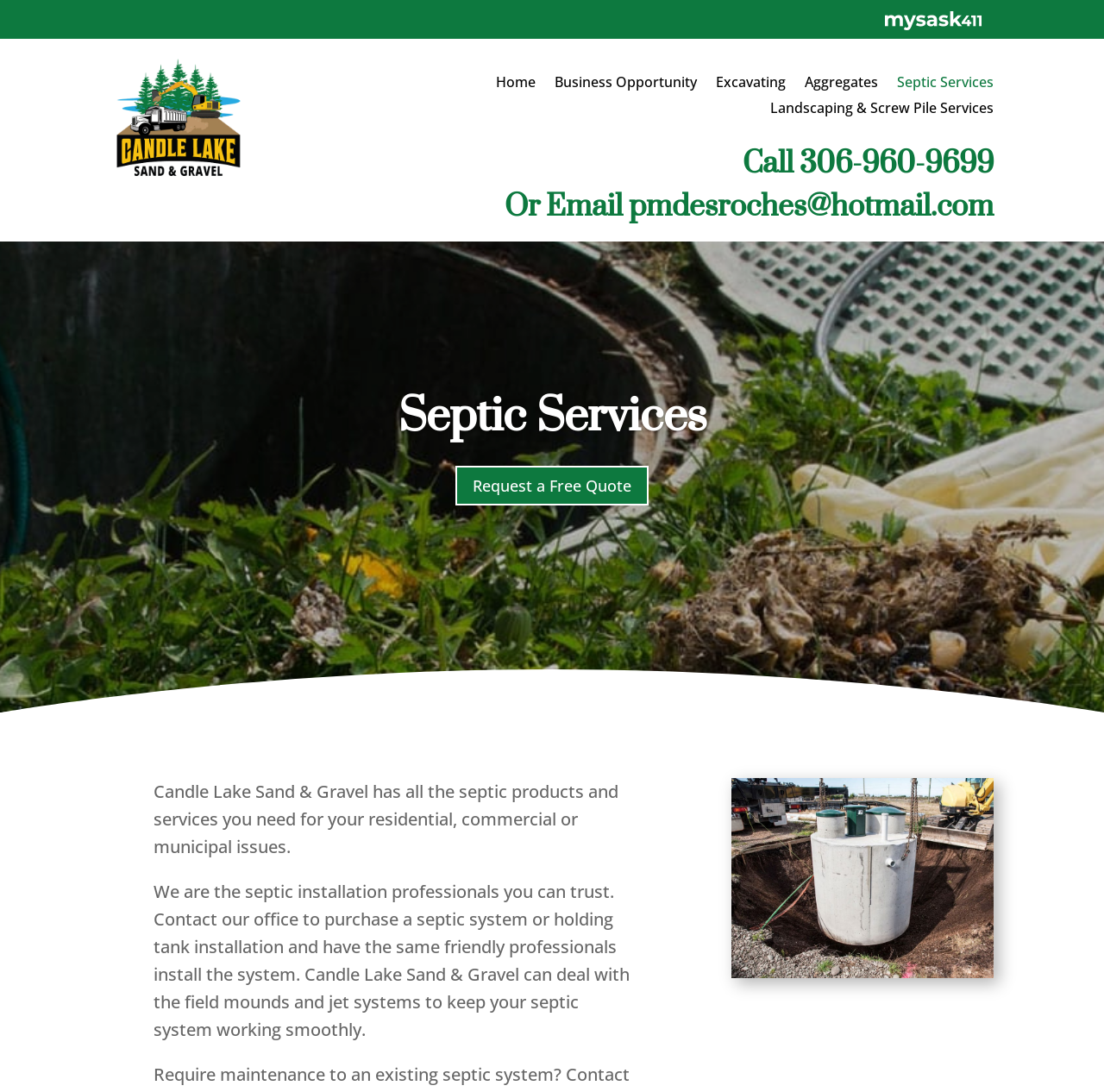Could you specify the bounding box coordinates for the clickable section to complete the following instruction: "Click the 'Septic Services' link"?

[0.812, 0.07, 0.9, 0.087]